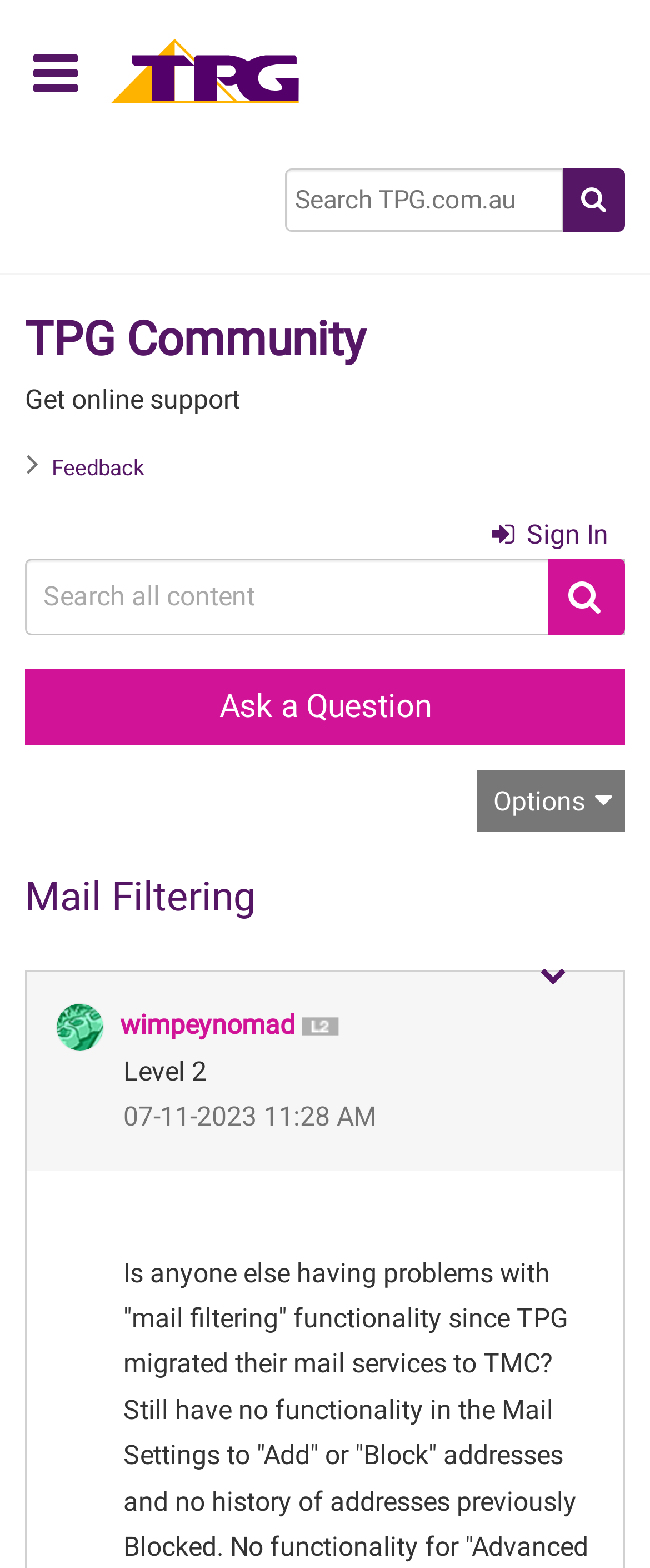Determine the bounding box coordinates for the area that needs to be clicked to fulfill this task: "View profile of wimpeynomad". The coordinates must be given as four float numbers between 0 and 1, i.e., [left, top, right, bottom].

[0.185, 0.644, 0.454, 0.664]